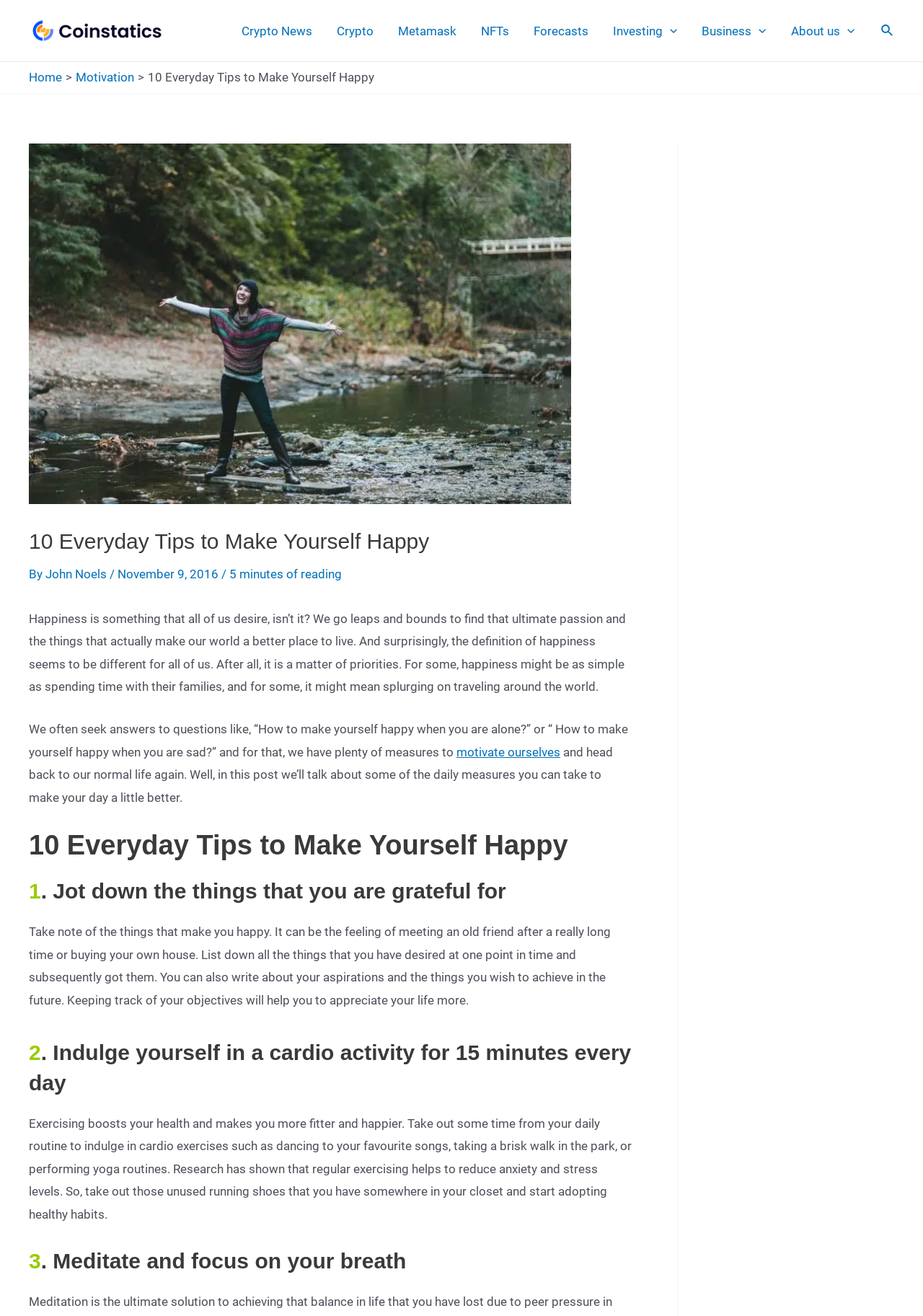Using the provided element description "John Noels", determine the bounding box coordinates of the UI element.

[0.049, 0.431, 0.119, 0.442]